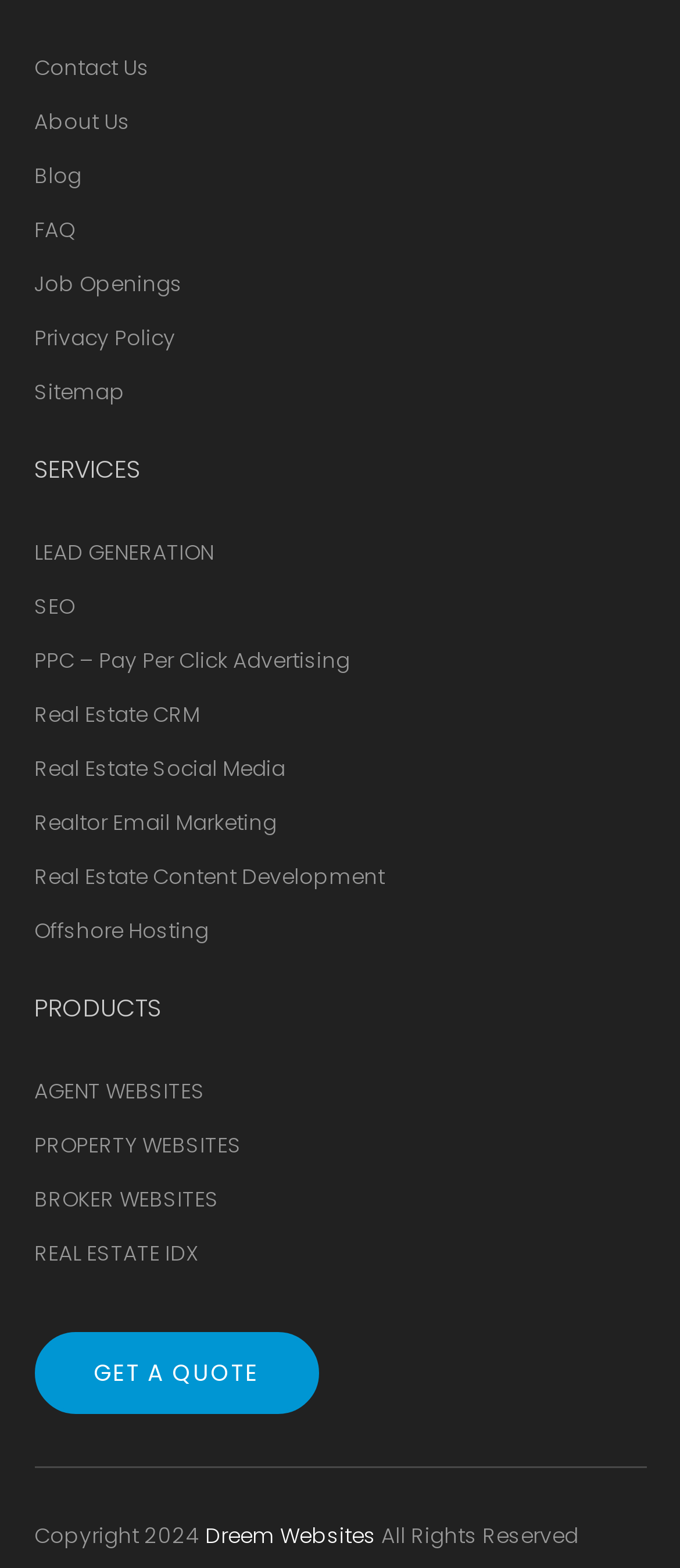Locate the bounding box coordinates of the clickable region to complete the following instruction: "go to LEAD GENERATION."

[0.05, 0.343, 0.314, 0.362]